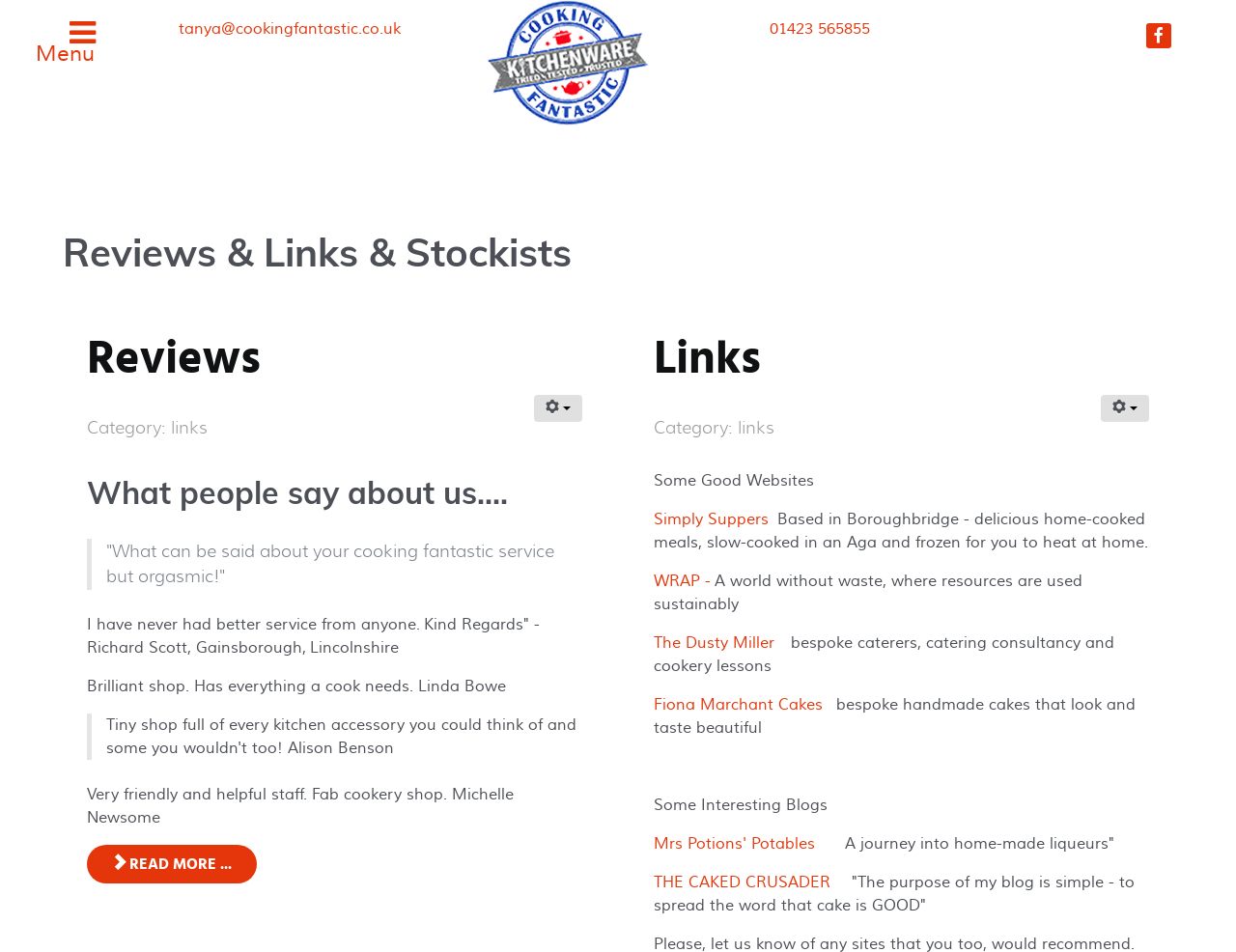Identify the bounding box coordinates of the element to click to follow this instruction: 'Explore the 'Fun Page''. Ensure the coordinates are four float values between 0 and 1, provided as [left, top, right, bottom].

None